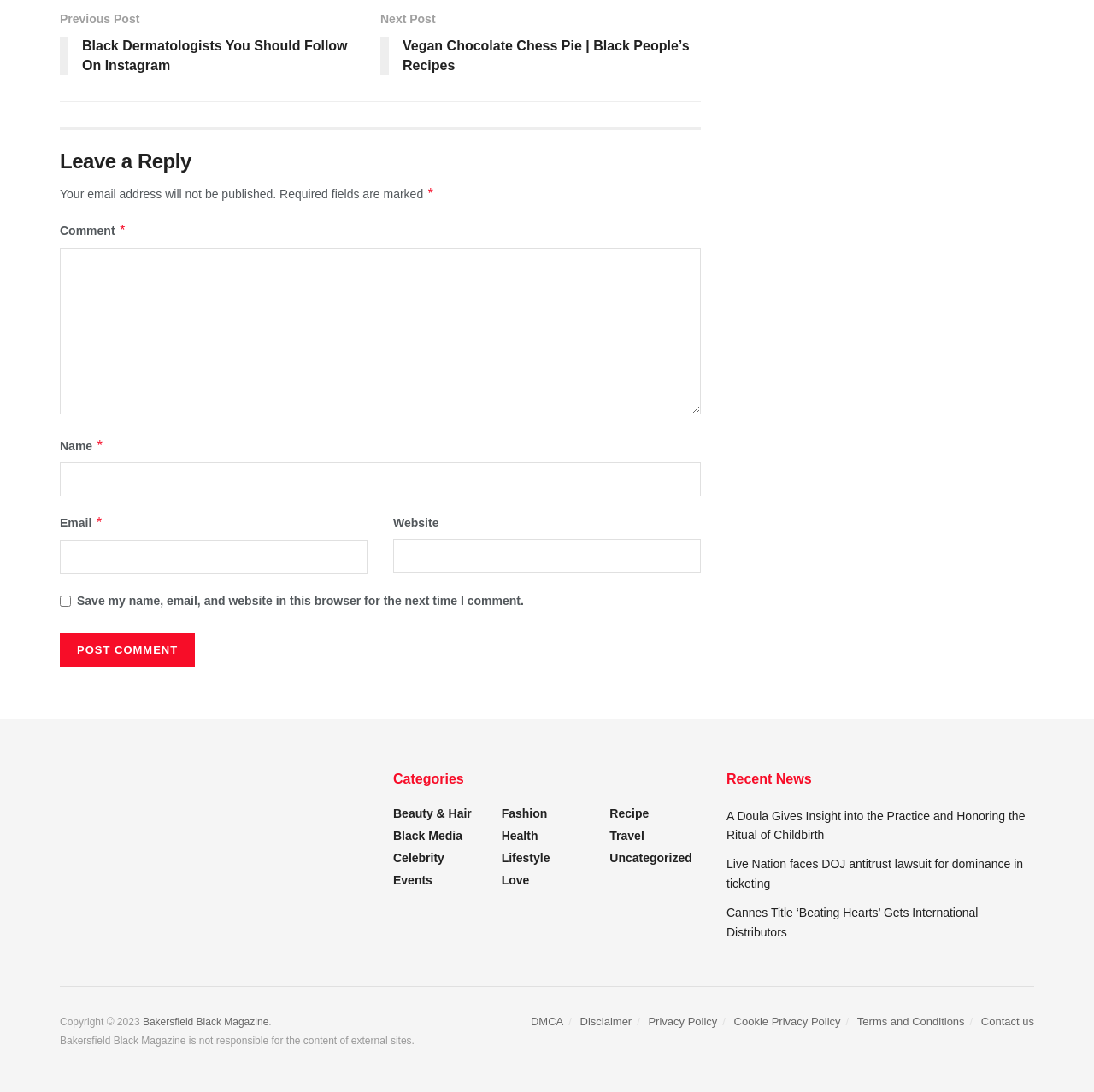What is the purpose of the 'Post Comment' button?
Based on the image, please offer an in-depth response to the question.

The 'Post Comment' button is used to submit a comment after filling out the required fields in the comment section. It is a call-to-action that allows users to post their comments on the website.